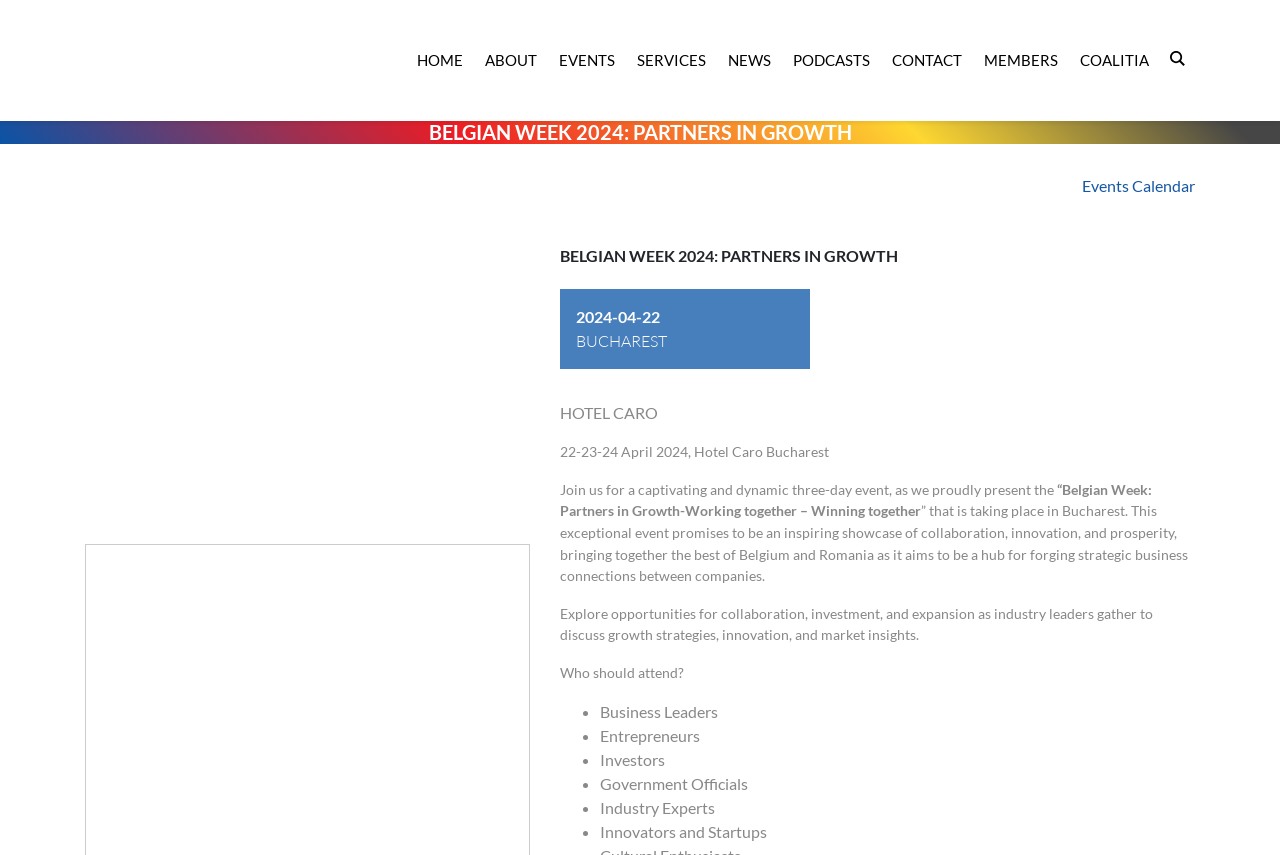Determine the bounding box coordinates for the UI element matching this description: "parent_node: HOME".

[0.066, 0.023, 0.223, 0.118]